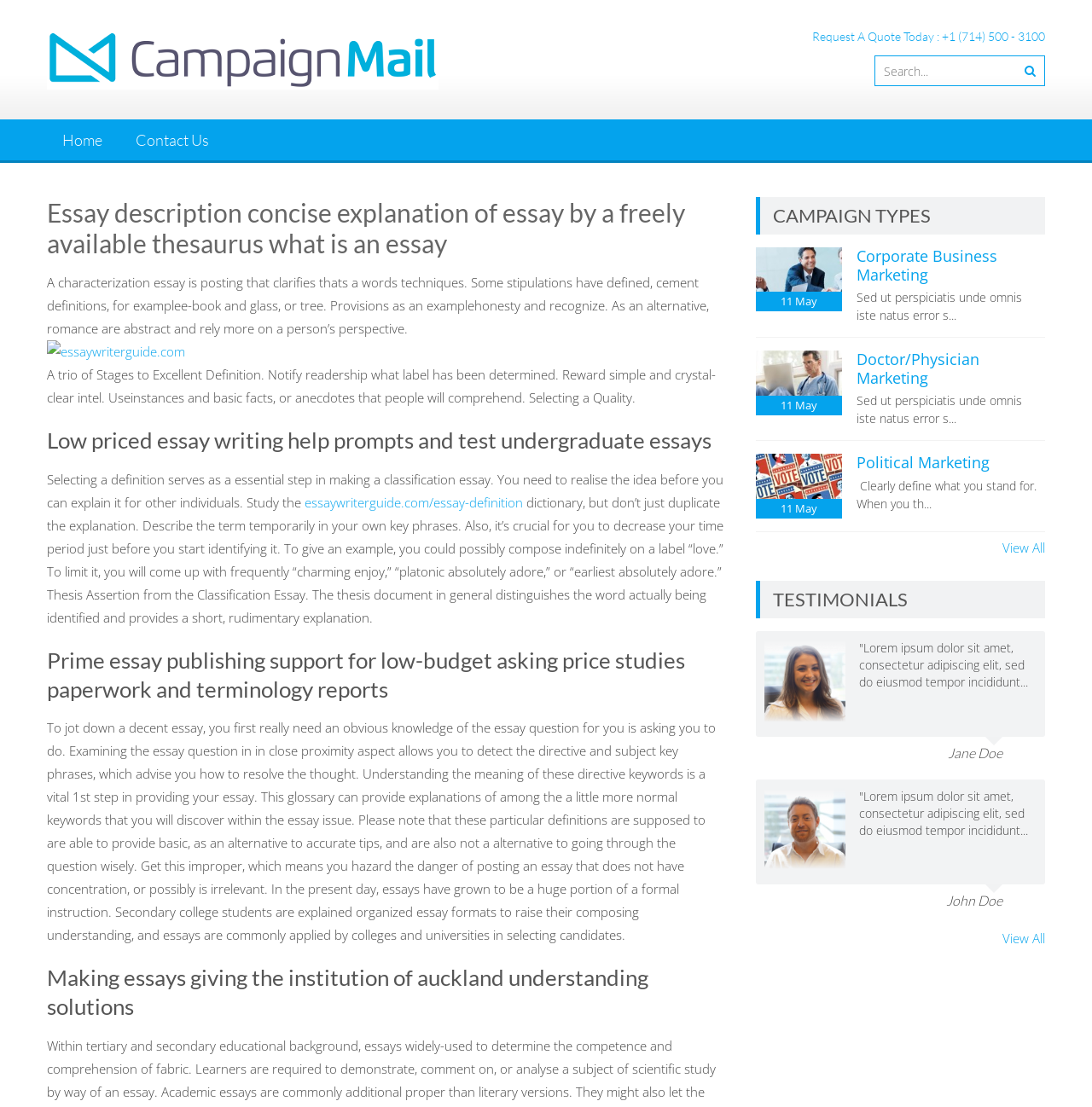Locate the bounding box coordinates of the element's region that should be clicked to carry out the following instruction: "View all campaign types". The coordinates need to be four float numbers between 0 and 1, i.e., [left, top, right, bottom].

[0.918, 0.484, 0.957, 0.505]